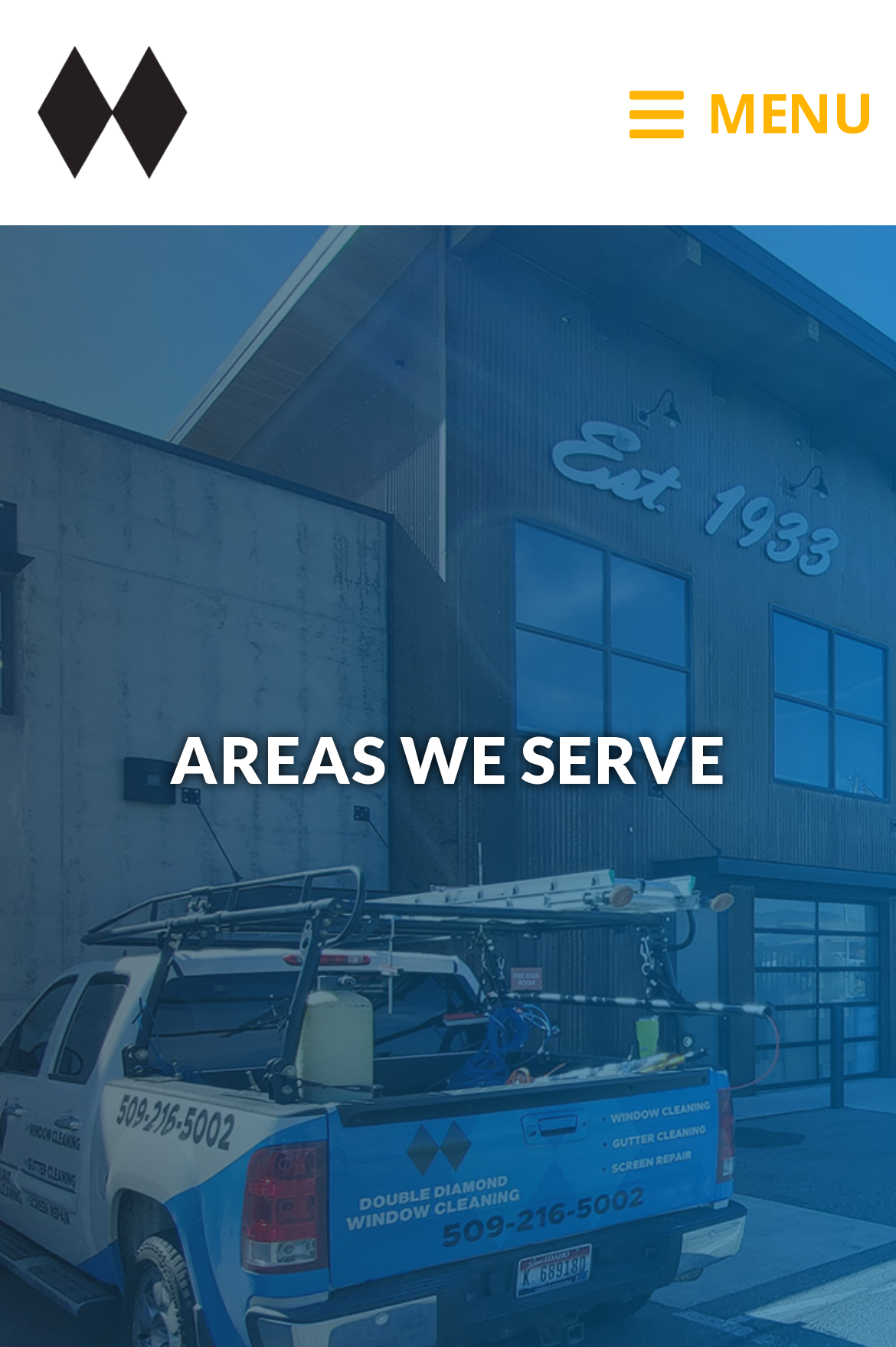What is the logo of the company?
From the details in the image, provide a complete and detailed answer to the question.

I found the logo by looking at the image element with the description 'Double Diamond Window Cleaning Coeur dAlene ID logo' which is a child of the root element 'Locations - Double Diamond Window Cleaning'.